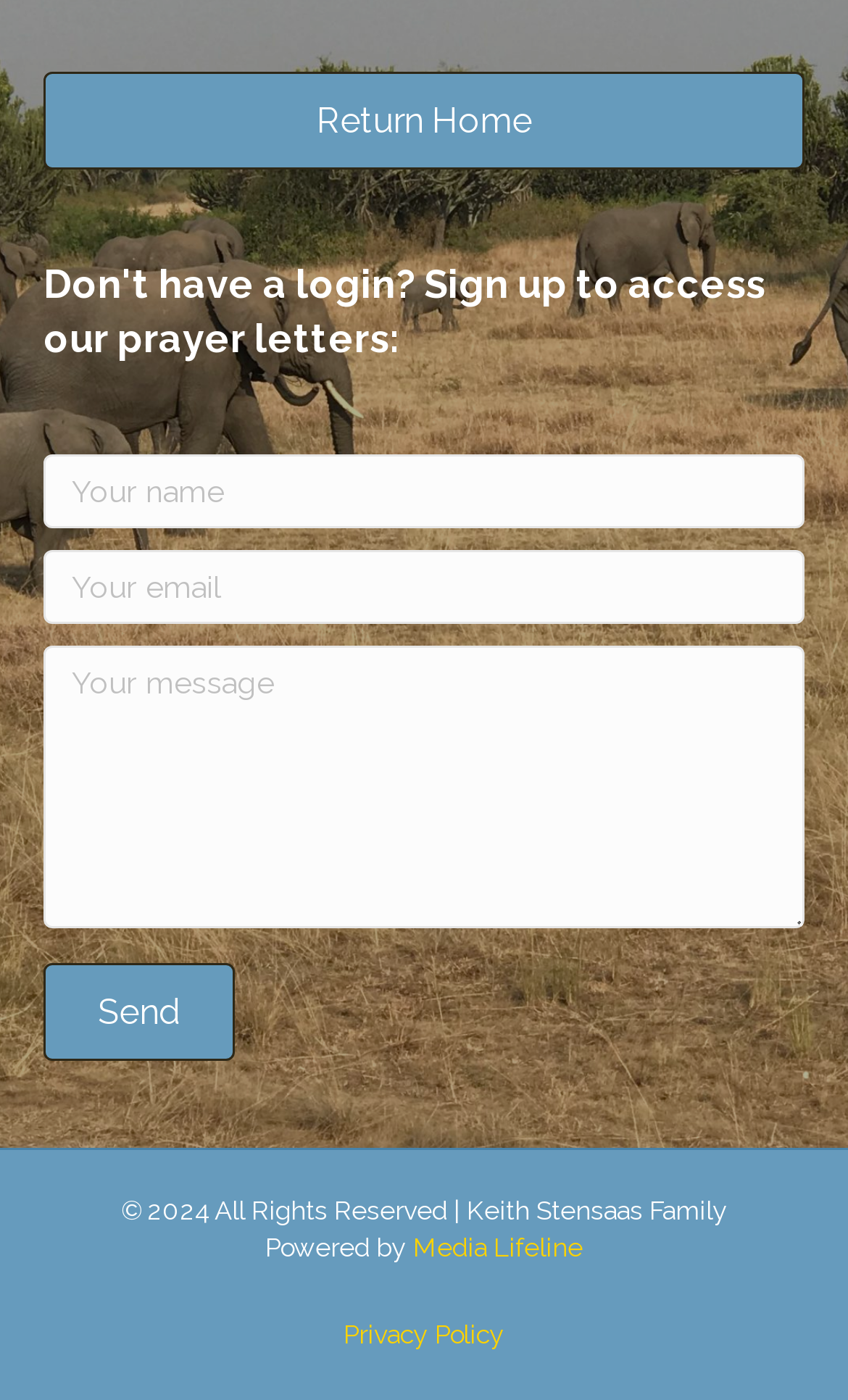Please provide a comprehensive answer to the question based on the screenshot: What is the name of the powered-by company?

The 'Powered by' text is followed by a link to 'Media Lifeline', which suggests that Media Lifeline is the company that powers the website.